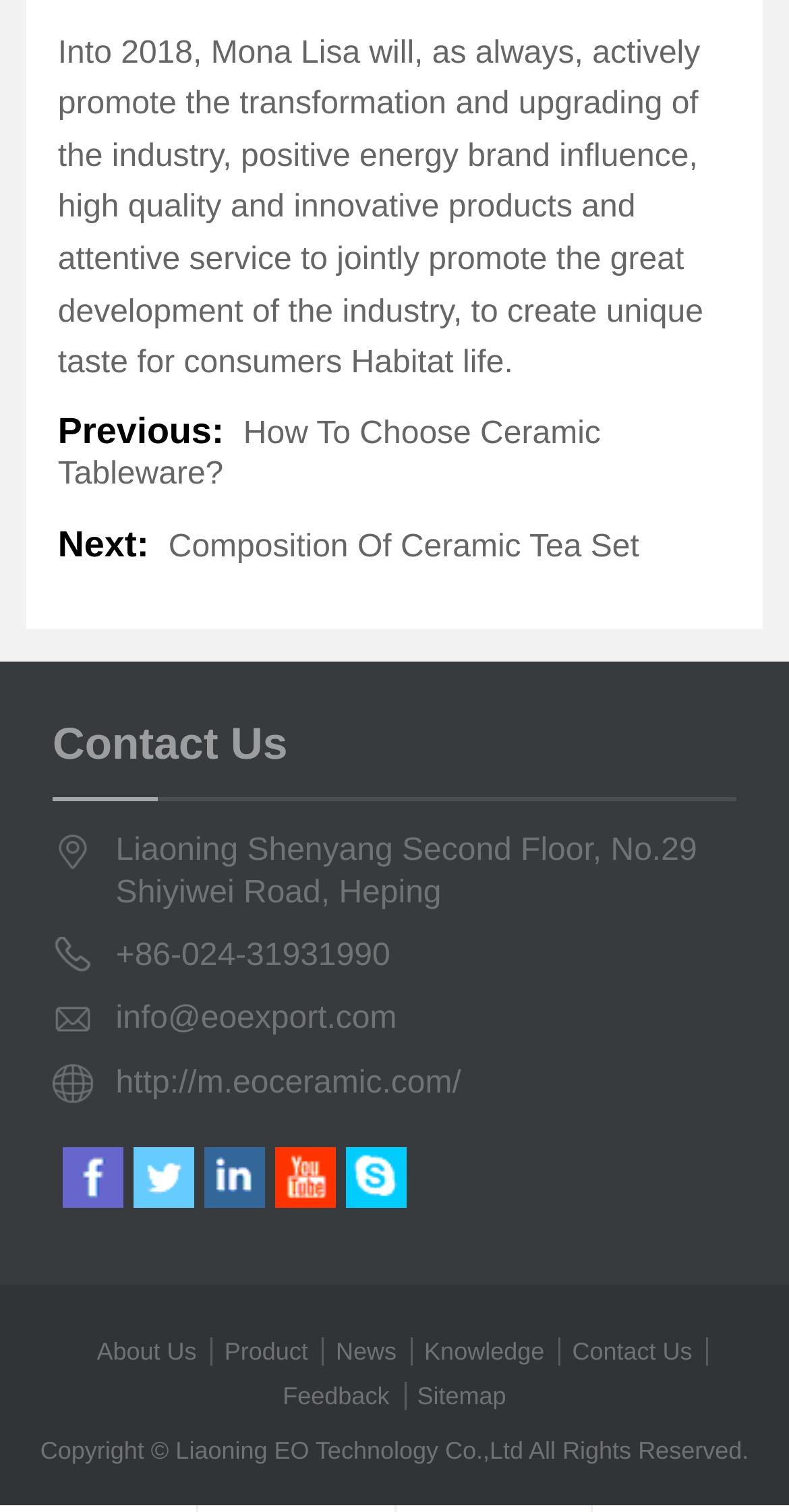What is the company's address?
Please use the image to provide an in-depth answer to the question.

The company's address can be found in the 'Contact Us' section, which is located at the bottom of the webpage. The address is listed as 'Liaoning Shenyang Second Floor, No.29 Shiyiwei Road, Heping'.